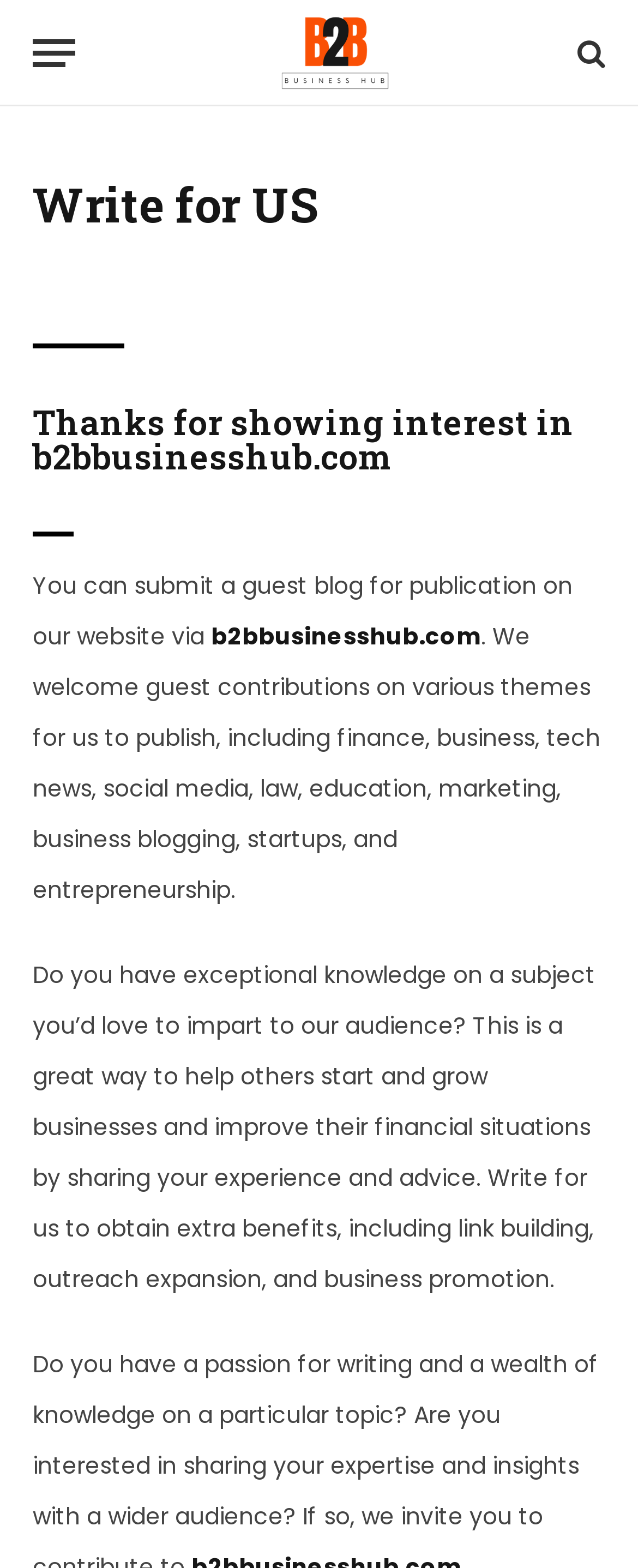Determine the main heading text of the webpage.

Write for US